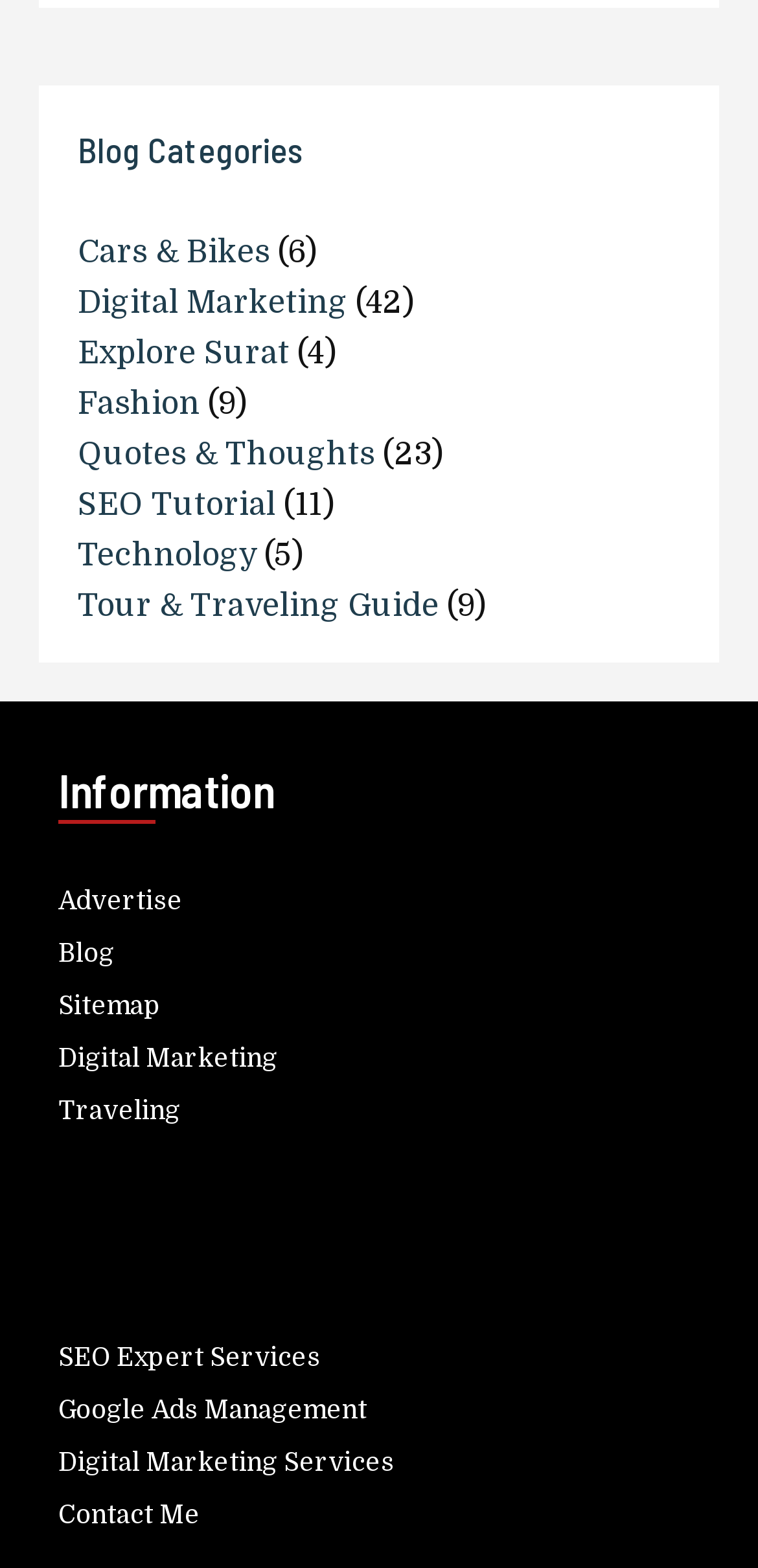Please reply with a single word or brief phrase to the question: 
How many categories are listed under Blog Categories?

9